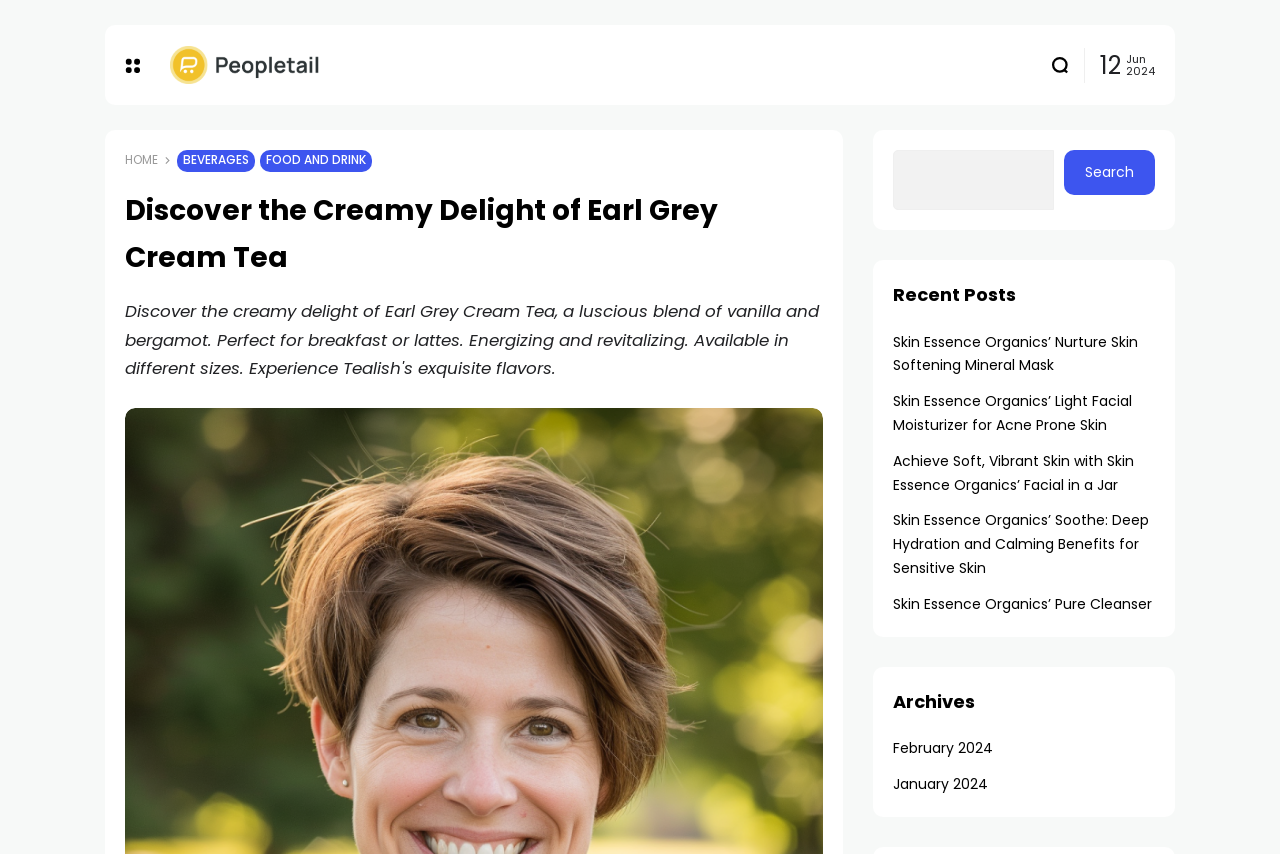What is the text of the main heading on the webpage?
Please give a detailed and elaborate answer to the question based on the image.

I looked for the main heading on the webpage and found the text 'Discover the Creamy Delight of Earl Grey Cream Tea'.